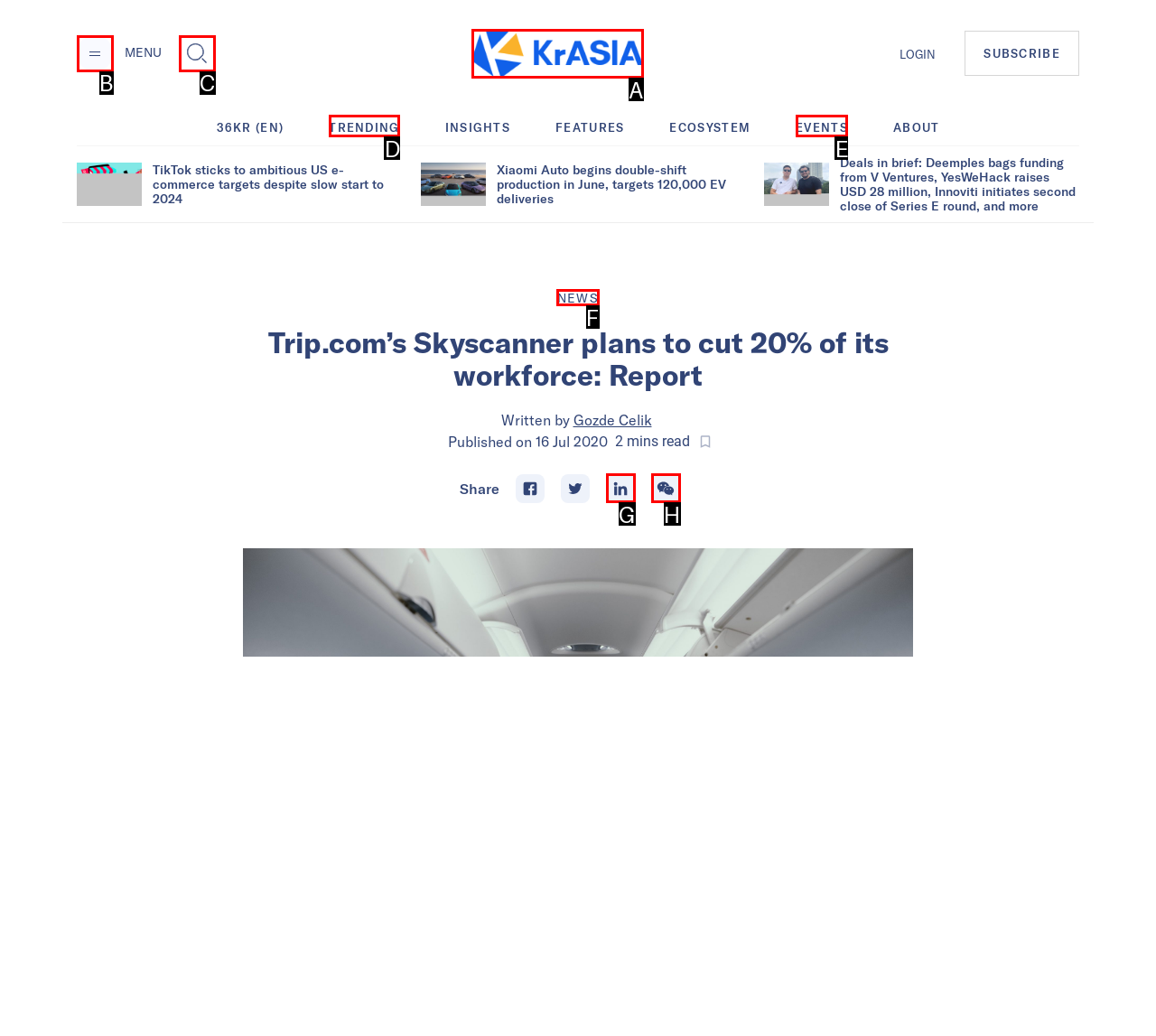Identify the letter of the UI element that corresponds to: parent_node: MENU aria-label="Menu"
Respond with the letter of the option directly.

B